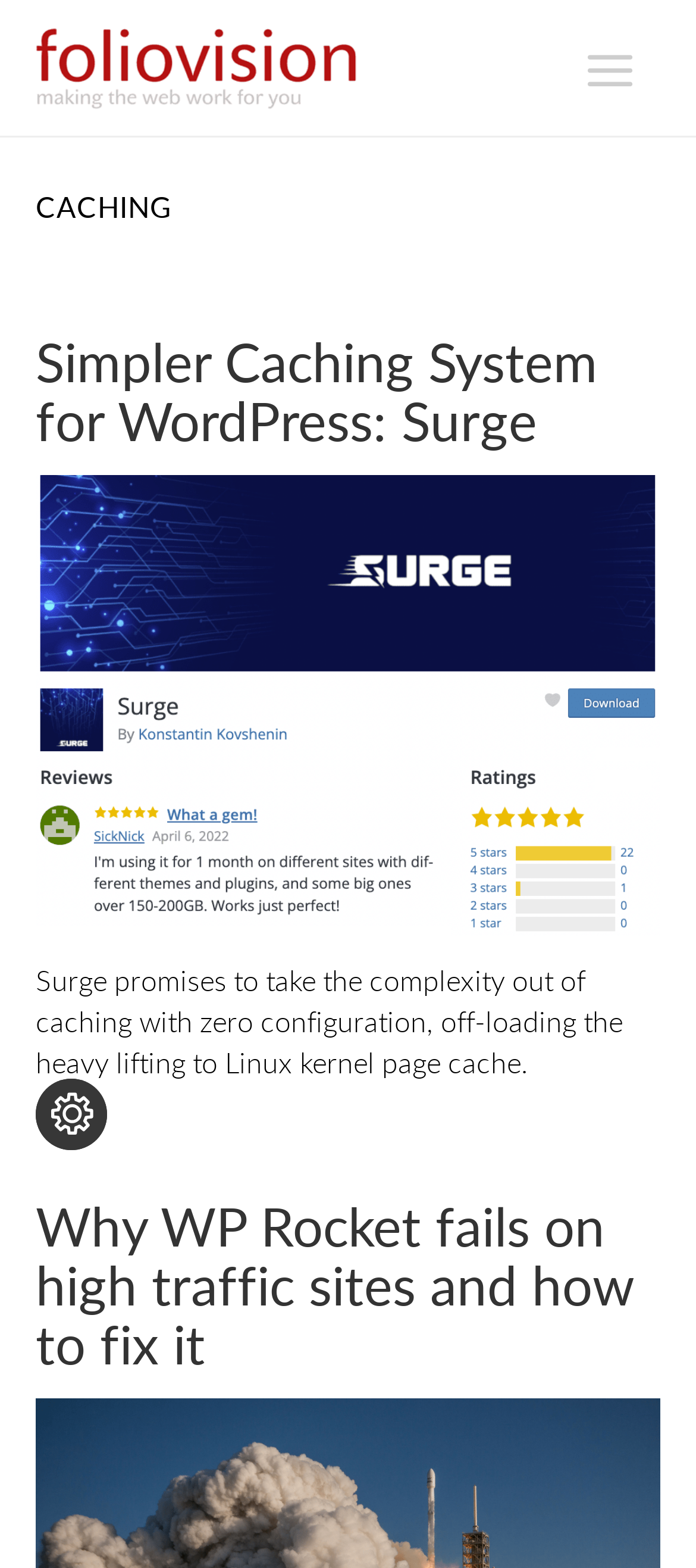Using the information from the screenshot, answer the following question thoroughly:
What is the issue with WP Rocket on high traffic sites?

According to the webpage, WP Rocket fails on high traffic sites, and there is a solution to fix this issue.